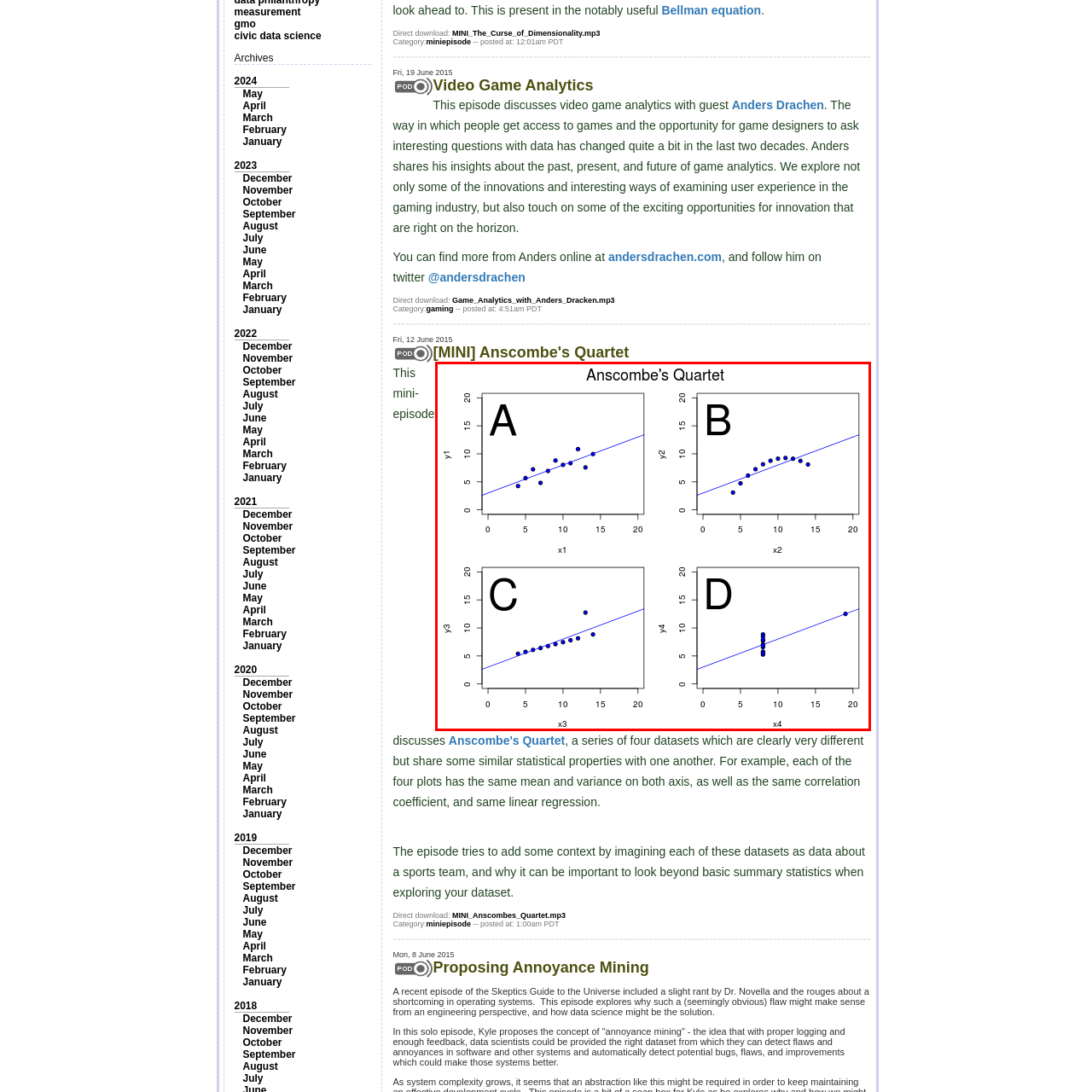Narrate the specific details and elements found within the red-bordered image.

The image depicts "Anscombe's Quartet," a famous statistical illustration showcasing four distinct datasets that share similar descriptive statistics but have vastly different distributions and relationships. Each of the four scatterplots is labeled from A to D. 

- **Plot A** presents a linear relationship between variables \(x_1\) and \(y_1\), with points clustered around a straight line.
- **Plot B** displays a clearly non-linear pattern, illustrating a curve between \(x_2\) and \(y_2\).
- **Plot C** shows another linear trend similar to Plot A but with points that present more variability.
- **Plot D** depicts a relationship that could be considered nearly linear but reveals subtle differences in distribution.

All four plots share the same axis ranges for both the x and y axes, with the y values ranging from 0 to 20 and the x values from 0 to 20, demonstrating how different datasets can yield identical statistical summaries despite varied visual representations. This quartet serves to emphasize the importance of visualizing data to uncover underlying patterns that numerical summaries alone might obscure.